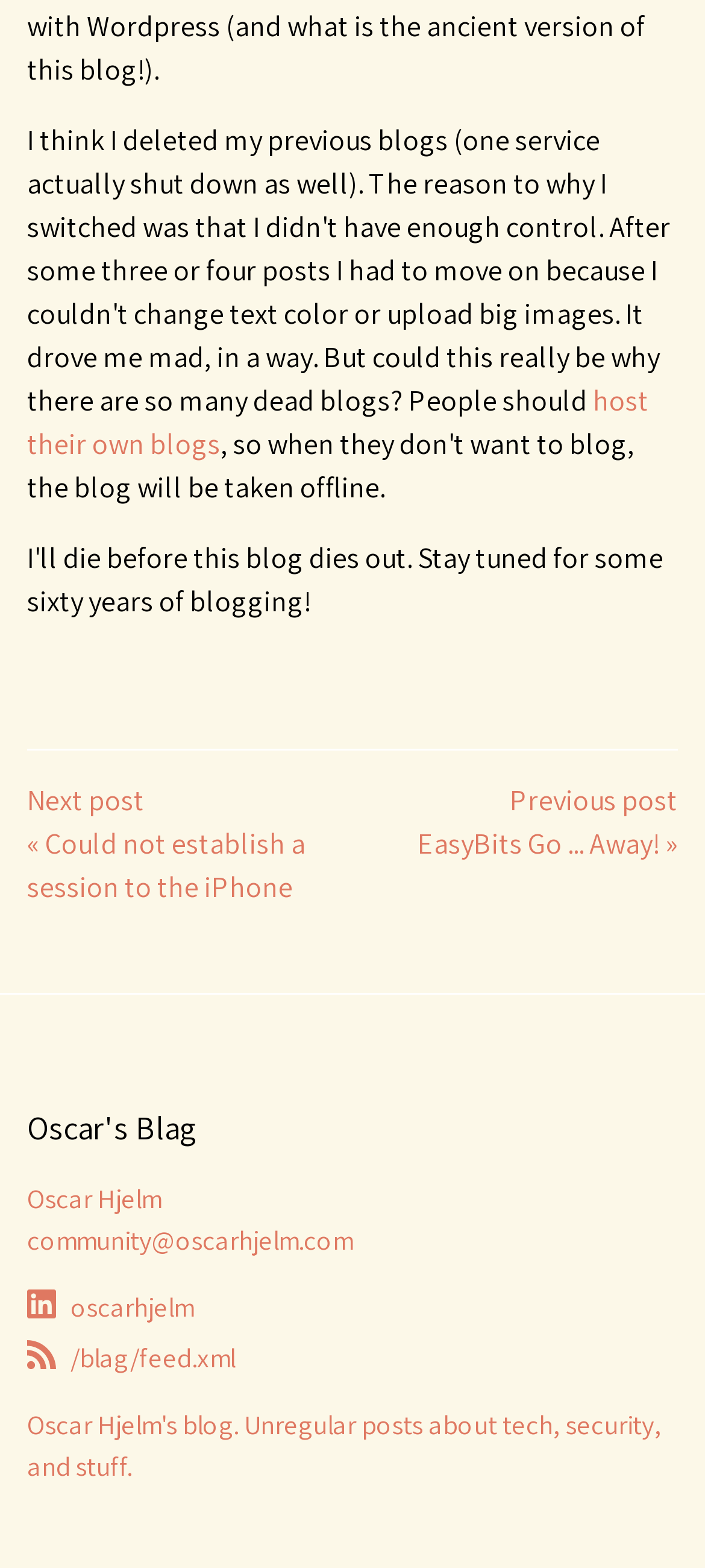Give a one-word or short phrase answer to this question: 
How many links are there in the navigation section?

2